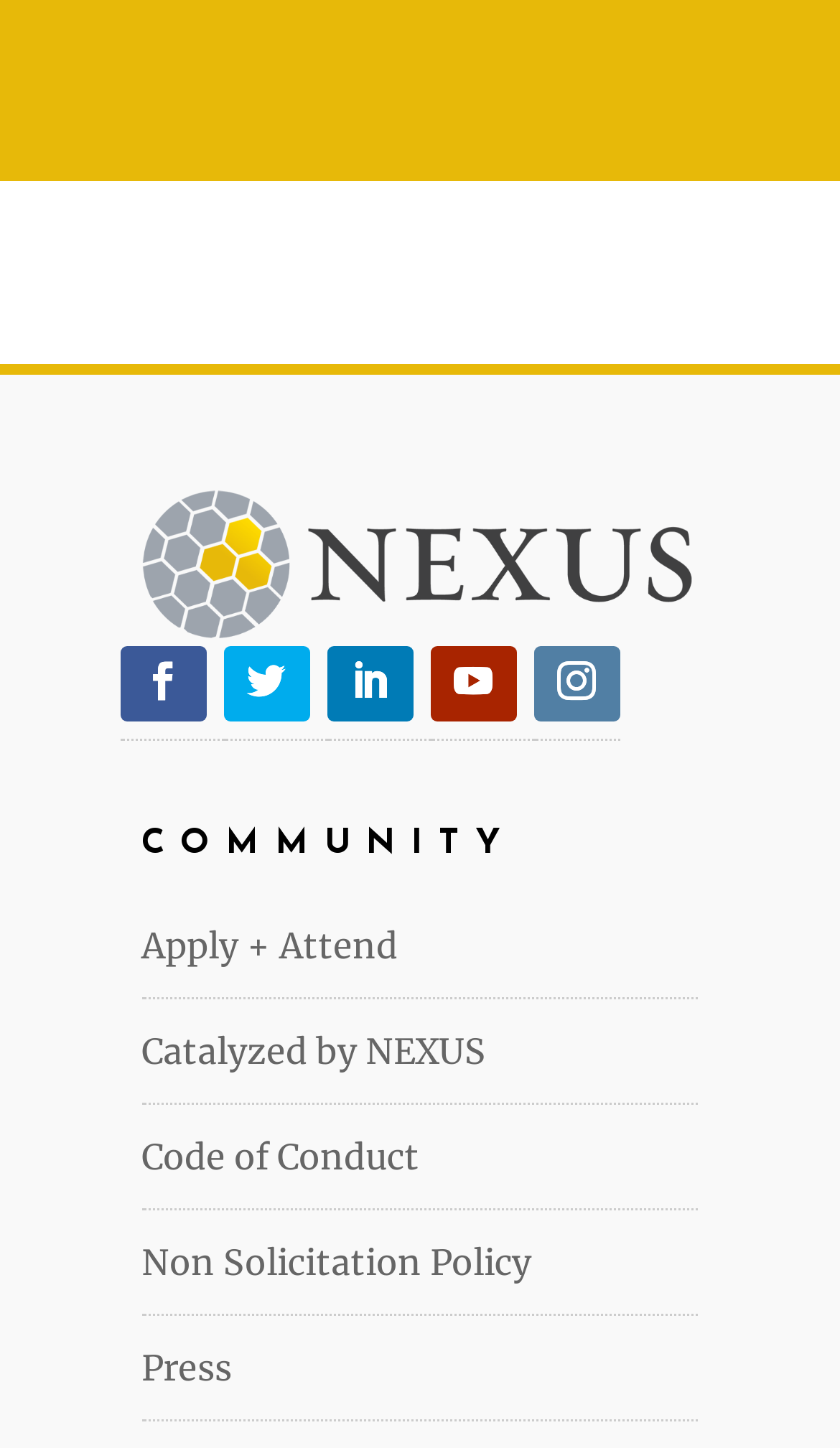Determine the bounding box for the UI element that matches this description: "Apply + Attend".

[0.168, 0.638, 0.473, 0.667]